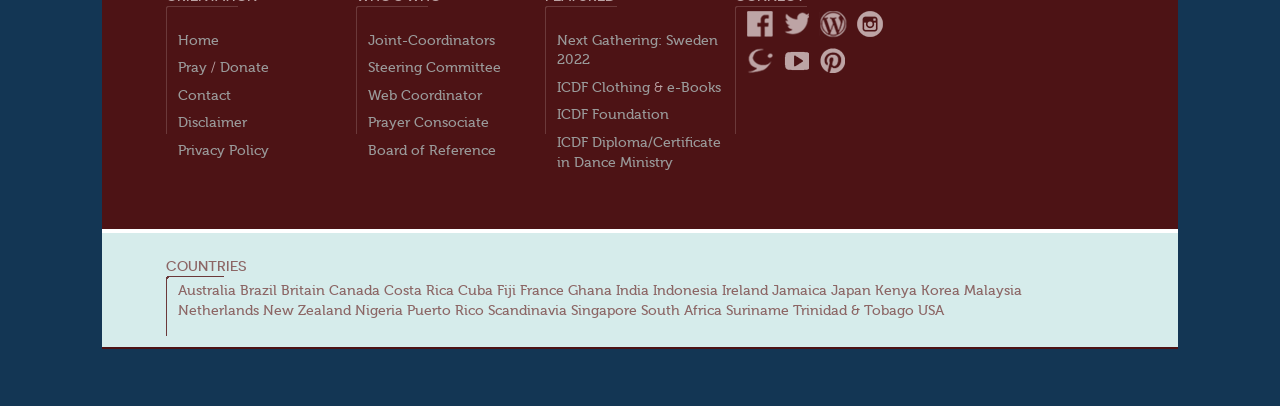Highlight the bounding box coordinates of the region I should click on to meet the following instruction: "Check out Next Gathering: Sweden 2022".

[0.435, 0.081, 0.561, 0.166]